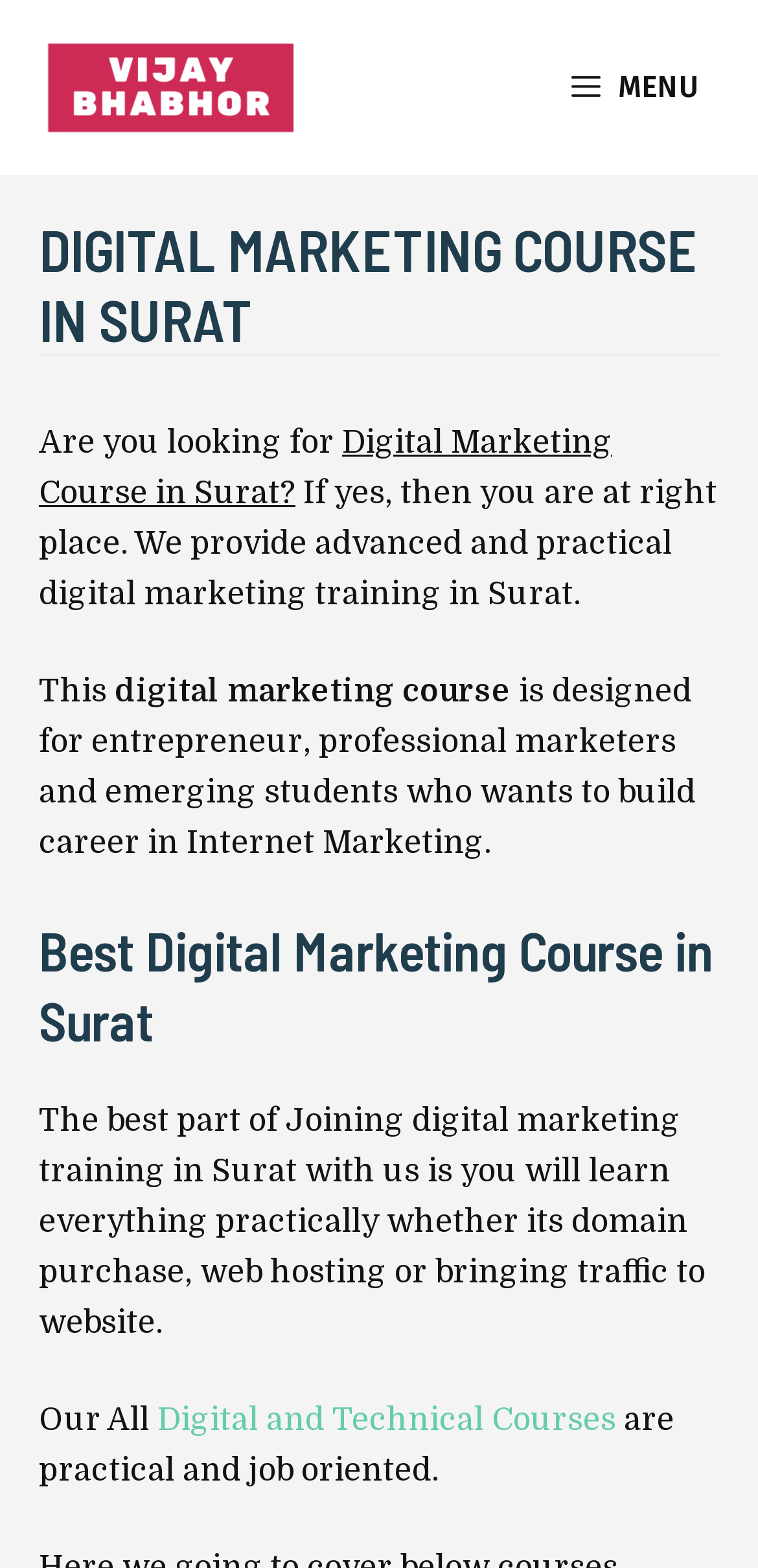What is the focus of the digital marketing course? Using the information from the screenshot, answer with a single word or phrase.

Practical and job oriented